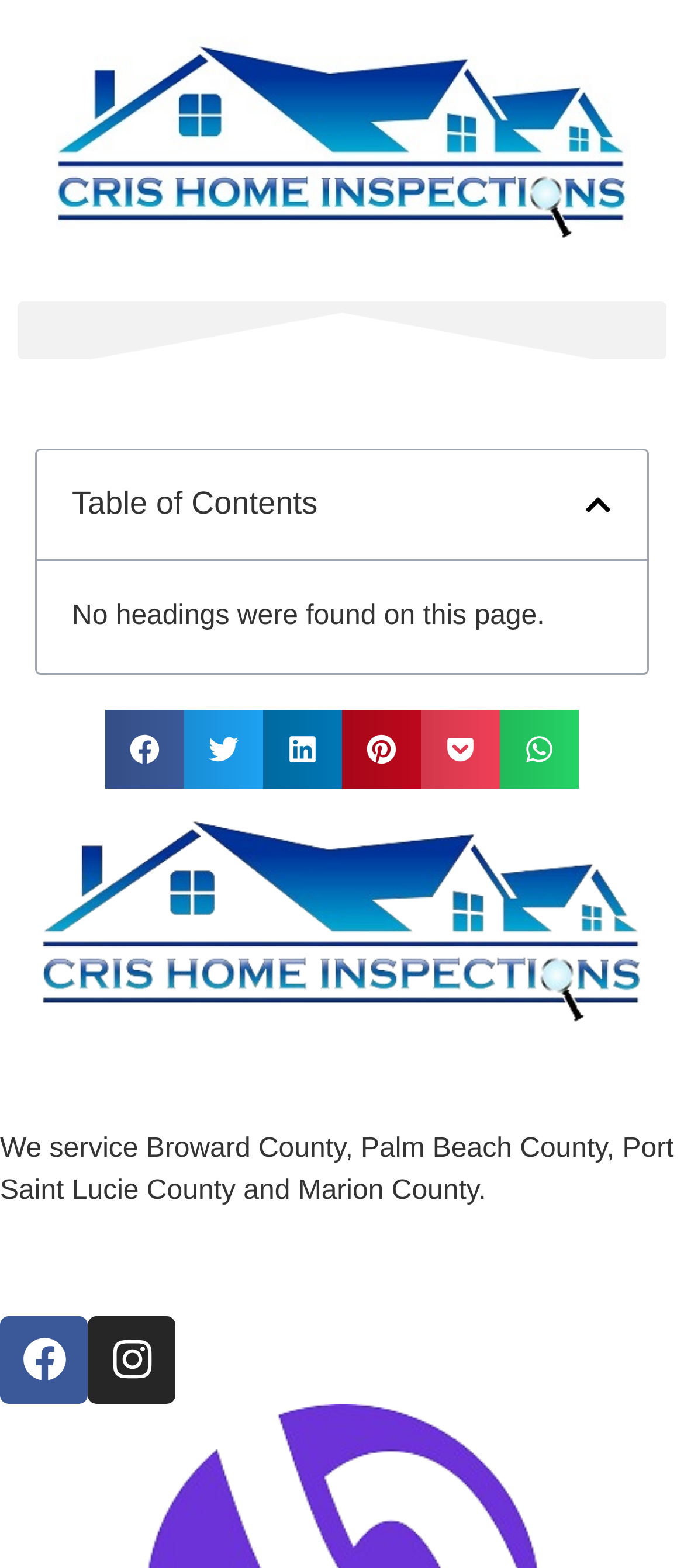Please determine the bounding box of the UI element that matches this description: aria-label="Share on linkedin". The coordinates should be given as (top-left x, top-left y, bottom-right x, bottom-right y), with all values between 0 and 1.

[0.385, 0.452, 0.5, 0.503]